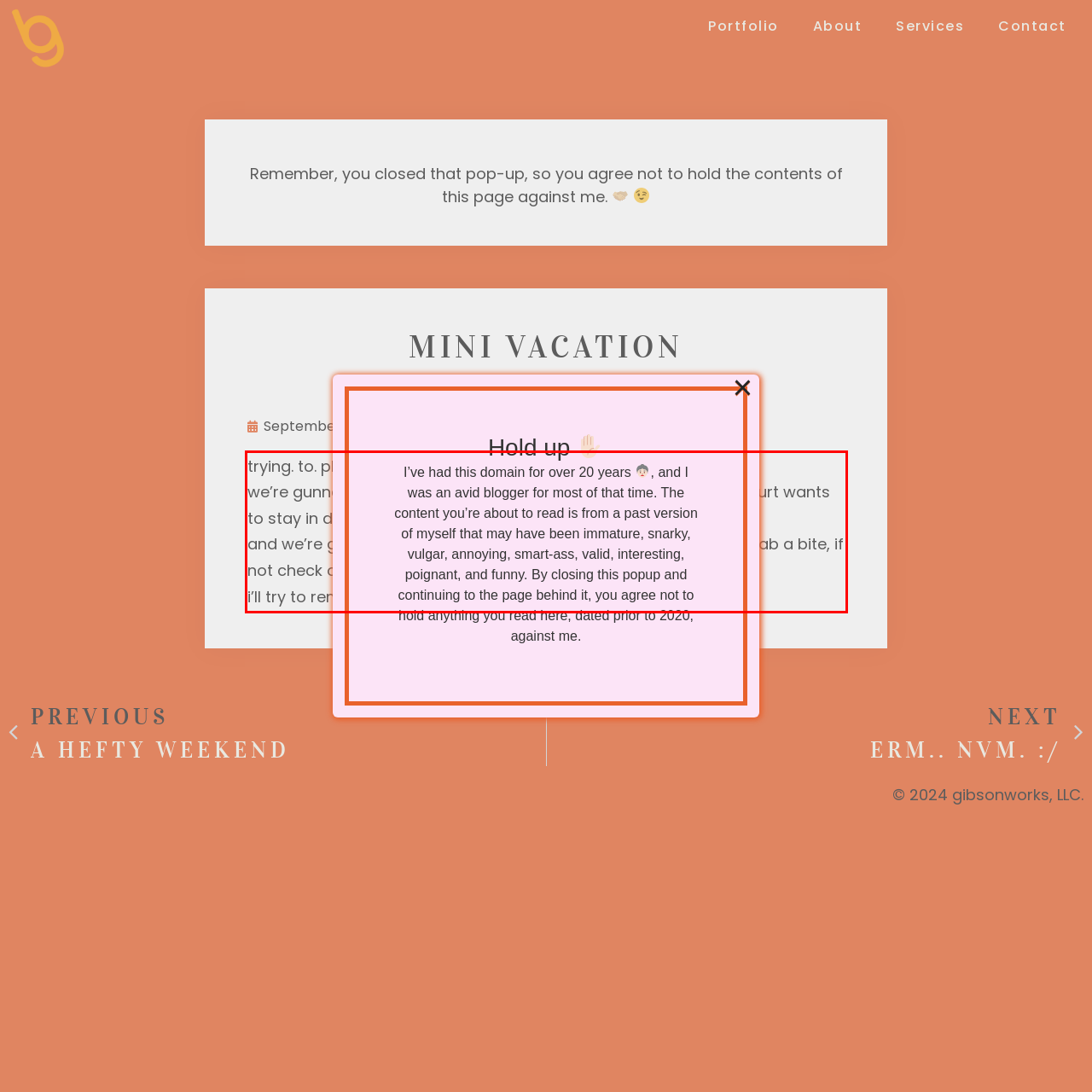You are provided with a screenshot of a webpage featuring a red rectangle bounding box. Extract the text content within this red bounding box using OCR.

trying. to. plan. we’re gunna stay a couple nights in milwaukee and the hotel that Kurt wants to stay in doesn’t appear to exist anymore? and we’re going to try to get together with my cousin to at least grab a bite, if not check out her home. i’ll try to remember to take pics.